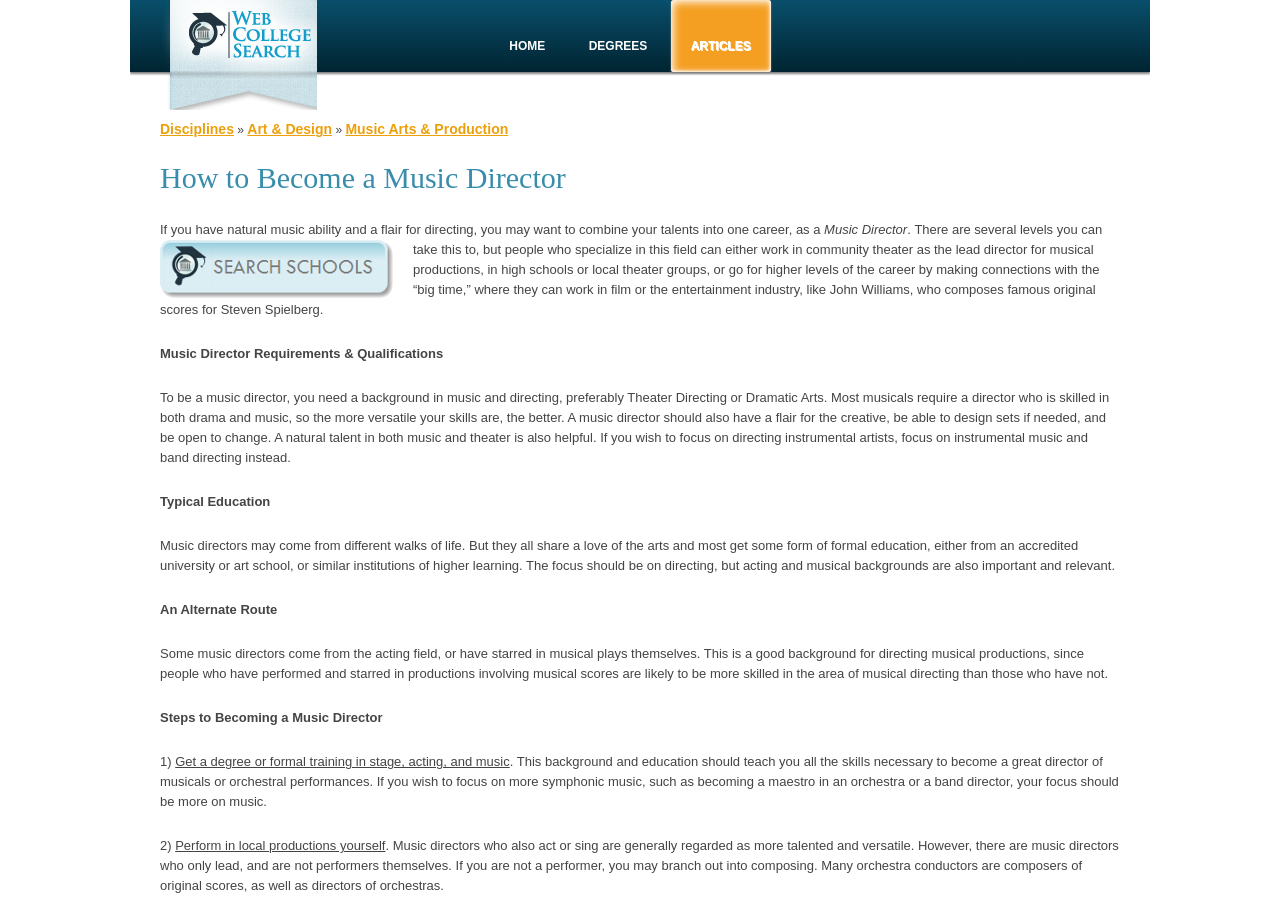Please examine the image and answer the question with a detailed explanation:
What is a desirable skill for a music director?

According to the webpage, a music director should be versatile, as most musicals require a director who is skilled in both drama and music. The more versatile the skills are, the better.